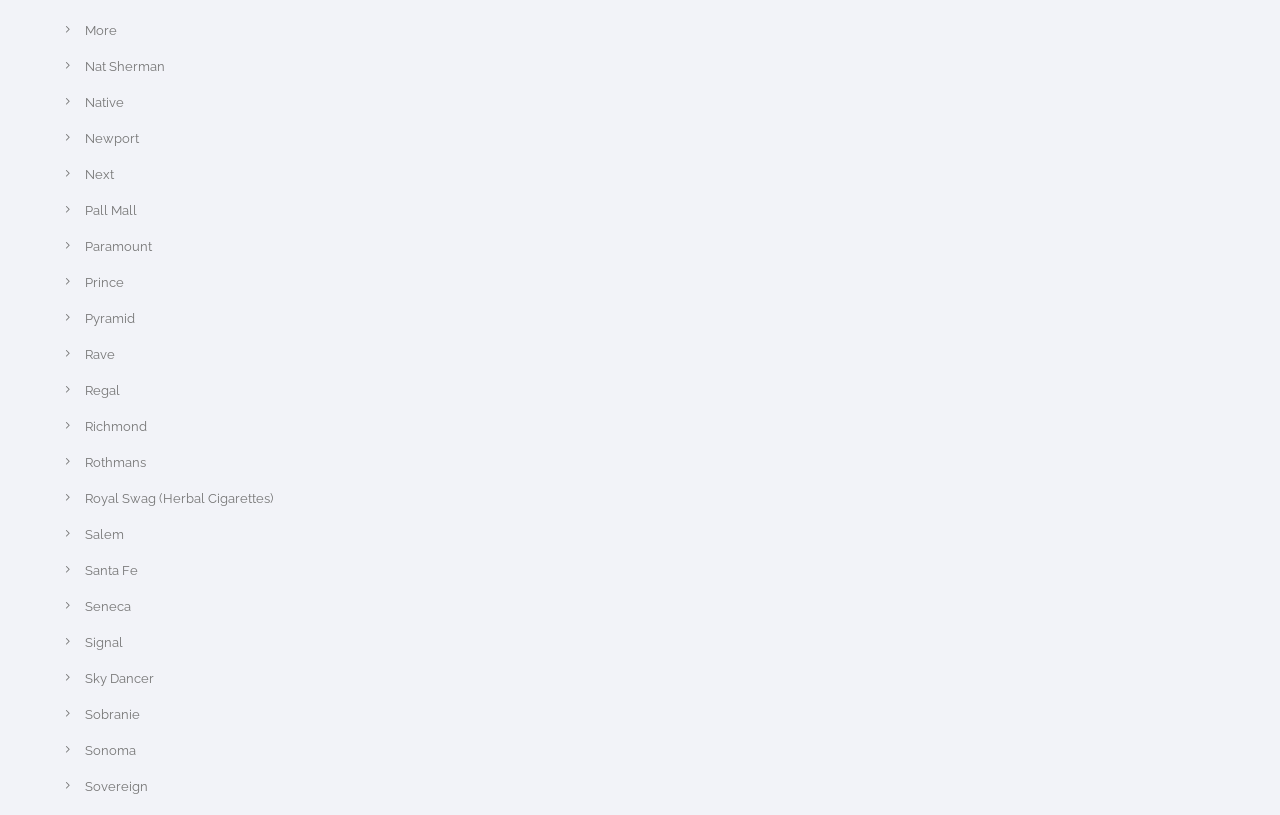Can you find the bounding box coordinates for the element to click on to achieve the instruction: "Click on the link to Nat Sherman"?

[0.066, 0.072, 0.129, 0.091]